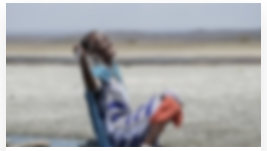What is the theme of the narrative?
Please provide a single word or phrase answer based on the image.

innovation and sustainable practices